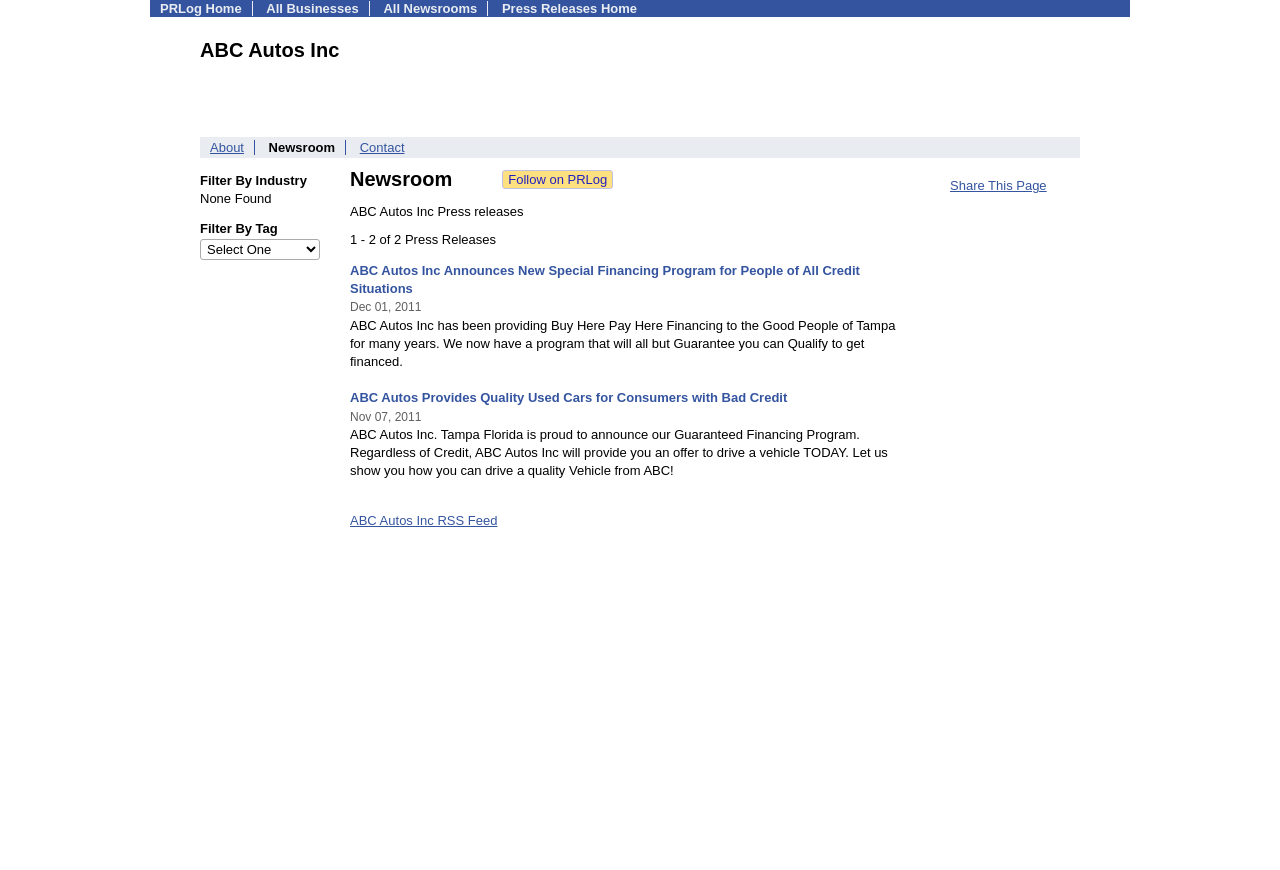Please locate the bounding box coordinates of the element that should be clicked to complete the given instruction: "Follow on PRLog".

[0.392, 0.195, 0.479, 0.217]